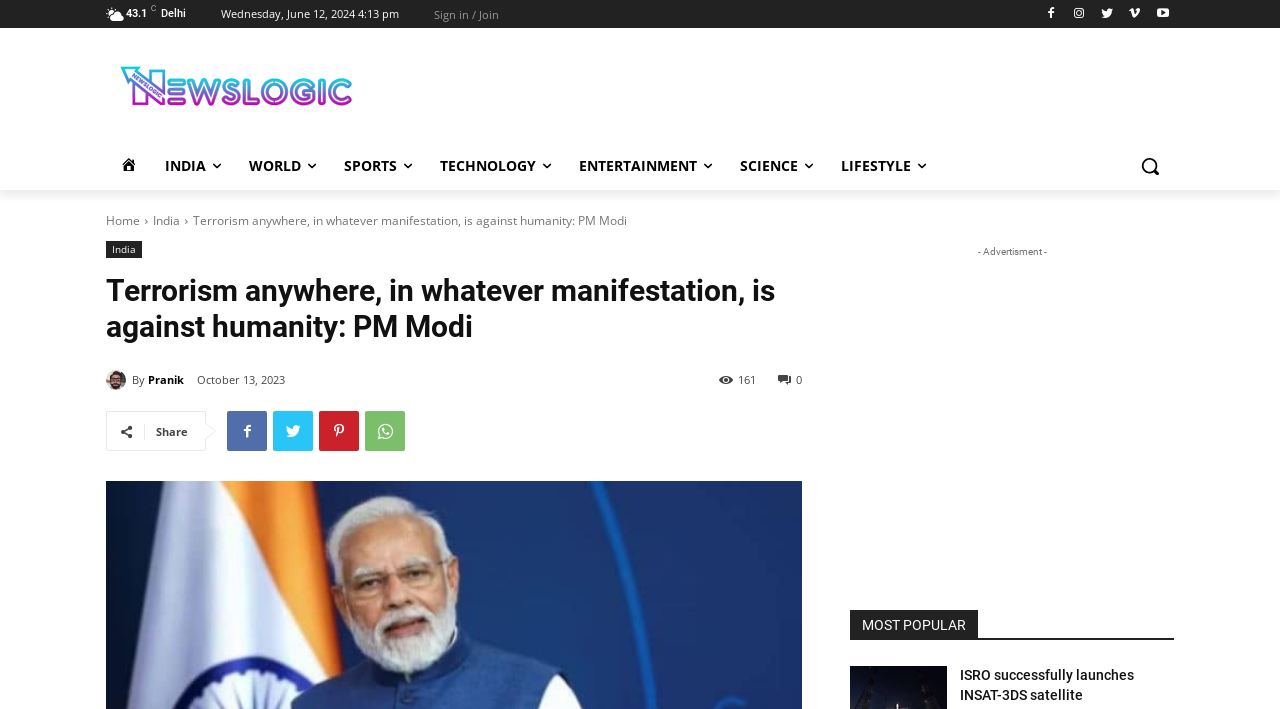Please give a concise answer to this question using a single word or phrase: 
What is the name of the satellite launched by ISRO?

INSAT-3DS